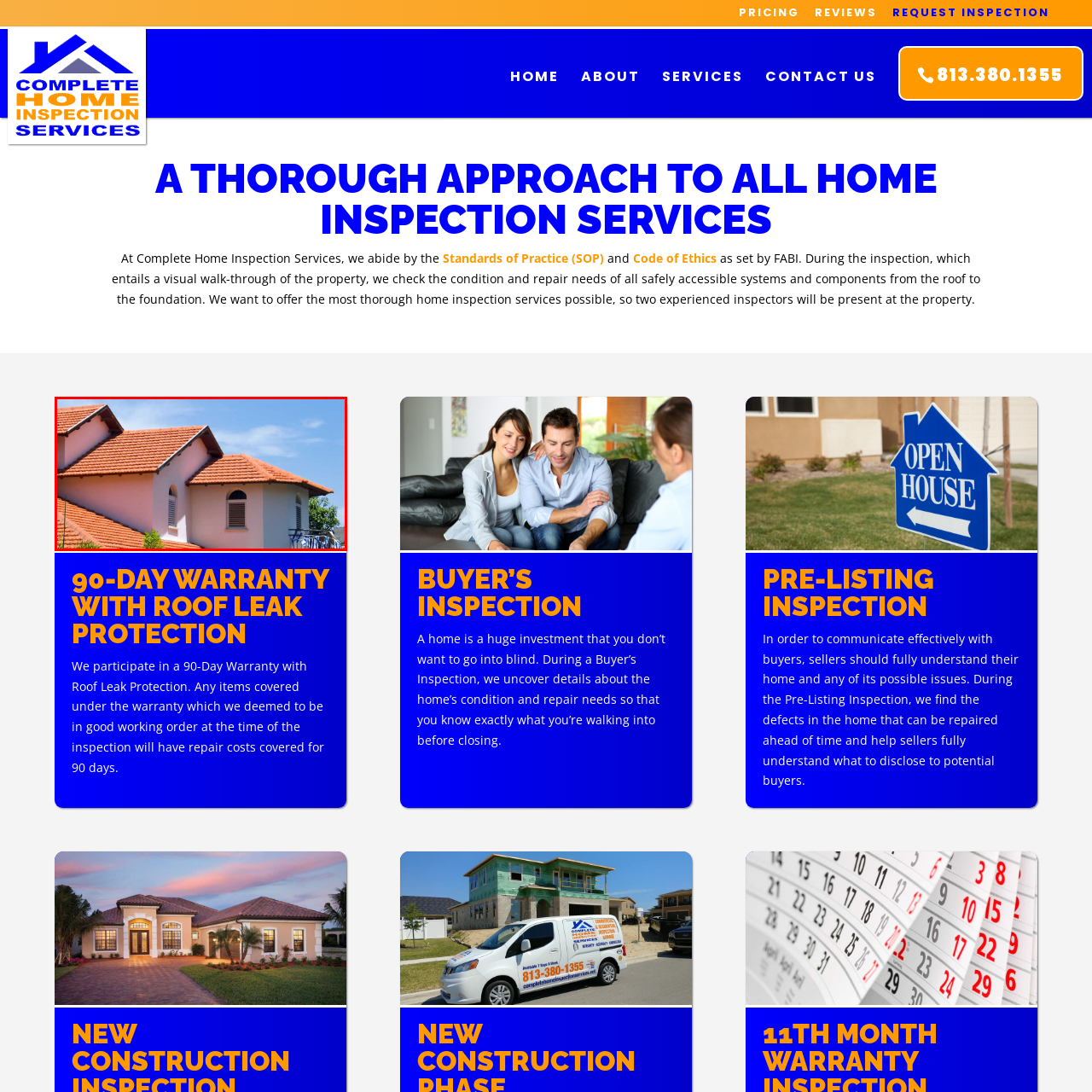Examine the image within the red border, What architectural feature is present on the windows? 
Please provide a one-word or one-phrase answer.

Arches